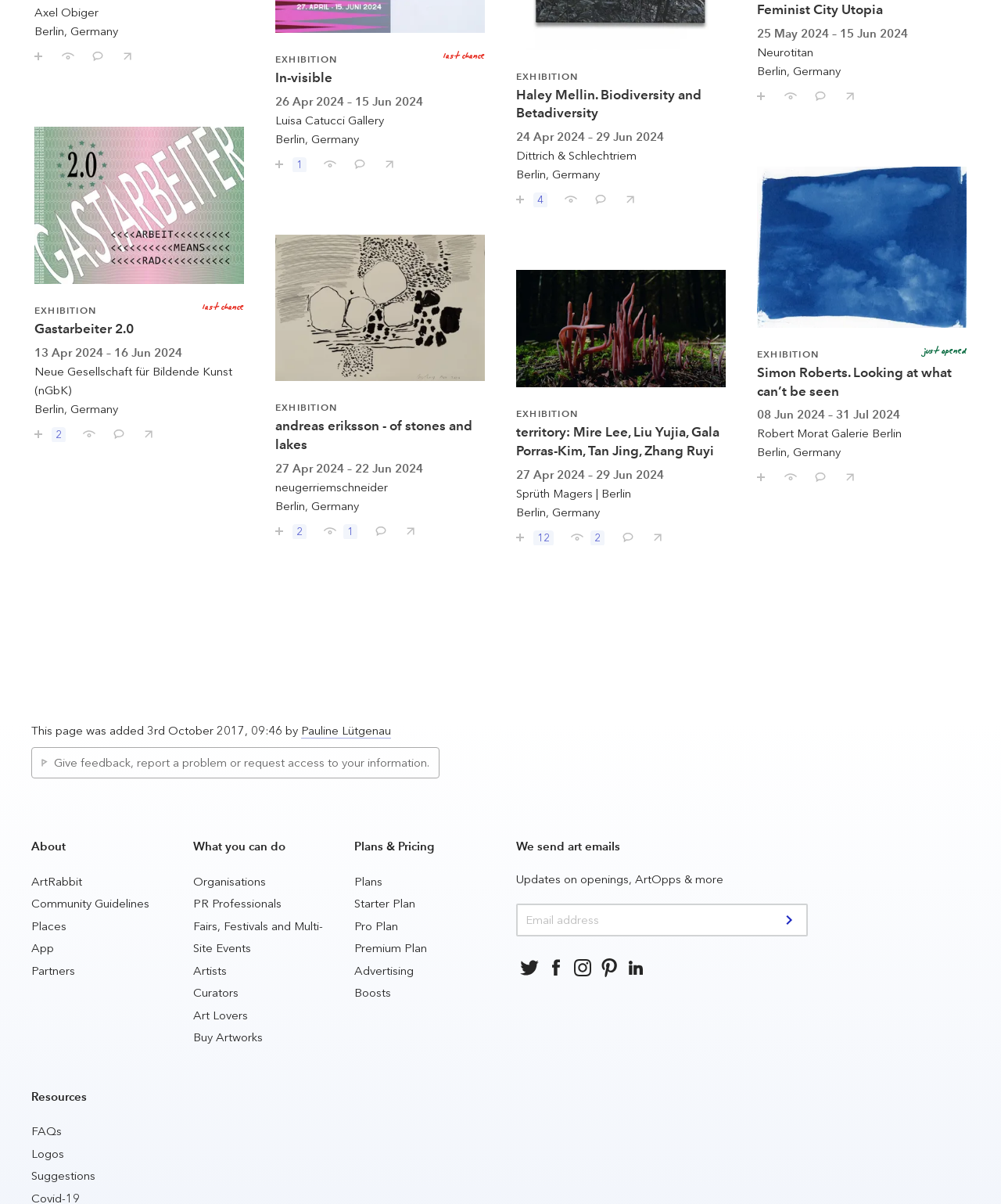Please locate the bounding box coordinates of the element's region that needs to be clicked to follow the instruction: "Give feedback, report a problem or request access to your information". The bounding box coordinates should be provided as four float numbers between 0 and 1, i.e., [left, top, right, bottom].

[0.041, 0.628, 0.429, 0.64]